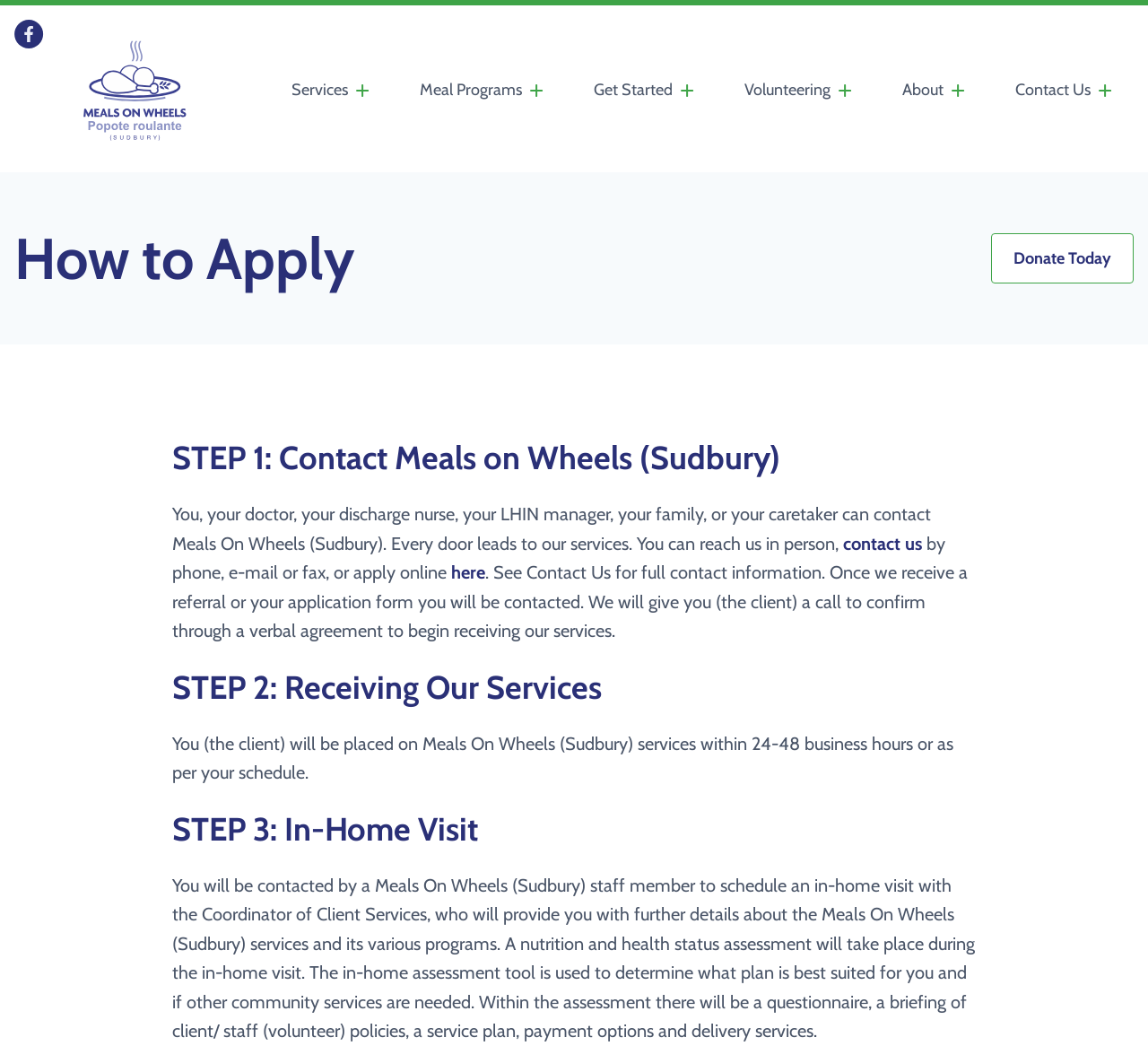Locate the bounding box coordinates of the element you need to click to accomplish the task described by this instruction: "Visit Facebook".

[0.012, 0.019, 0.038, 0.046]